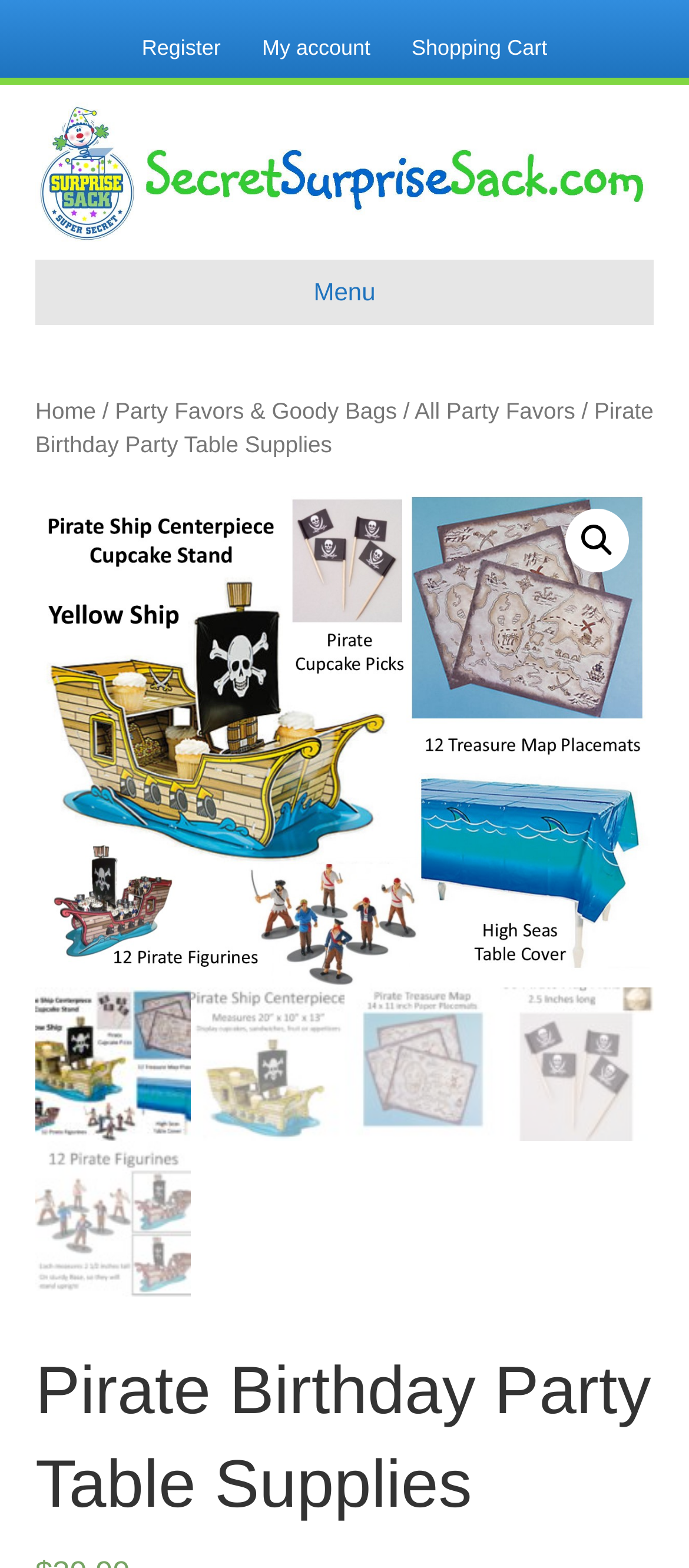Find and extract the text of the primary heading on the webpage.

Pirate Birthday Party Table Supplies